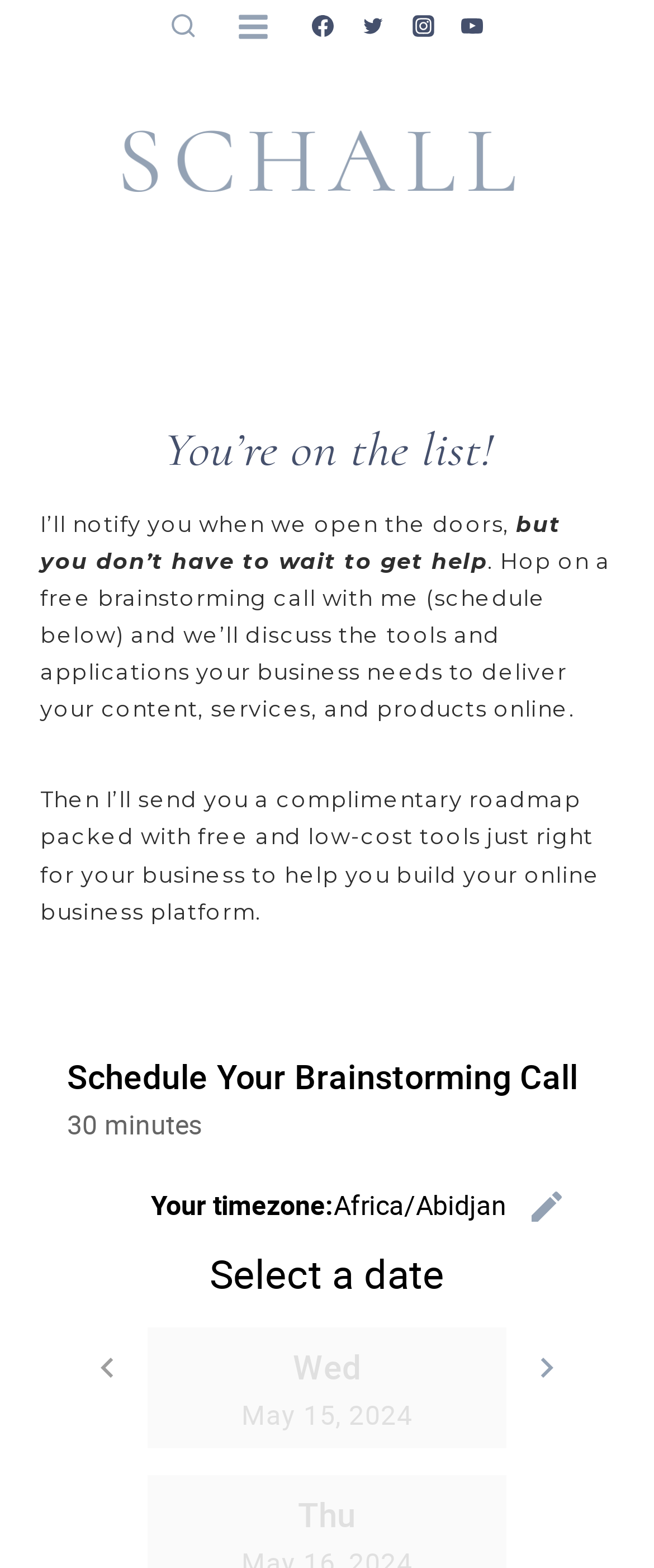Analyze the image and provide a detailed answer to the question: What will be sent after the brainstorming call?

After the brainstorming call, a complimentary roadmap packed with free and low-cost tools suitable for the business will be sent, as mentioned in the text 'Then I’ll send you a complimentary roadmap packed with free and low-cost tools just right for your business to help you build your online business platform.'